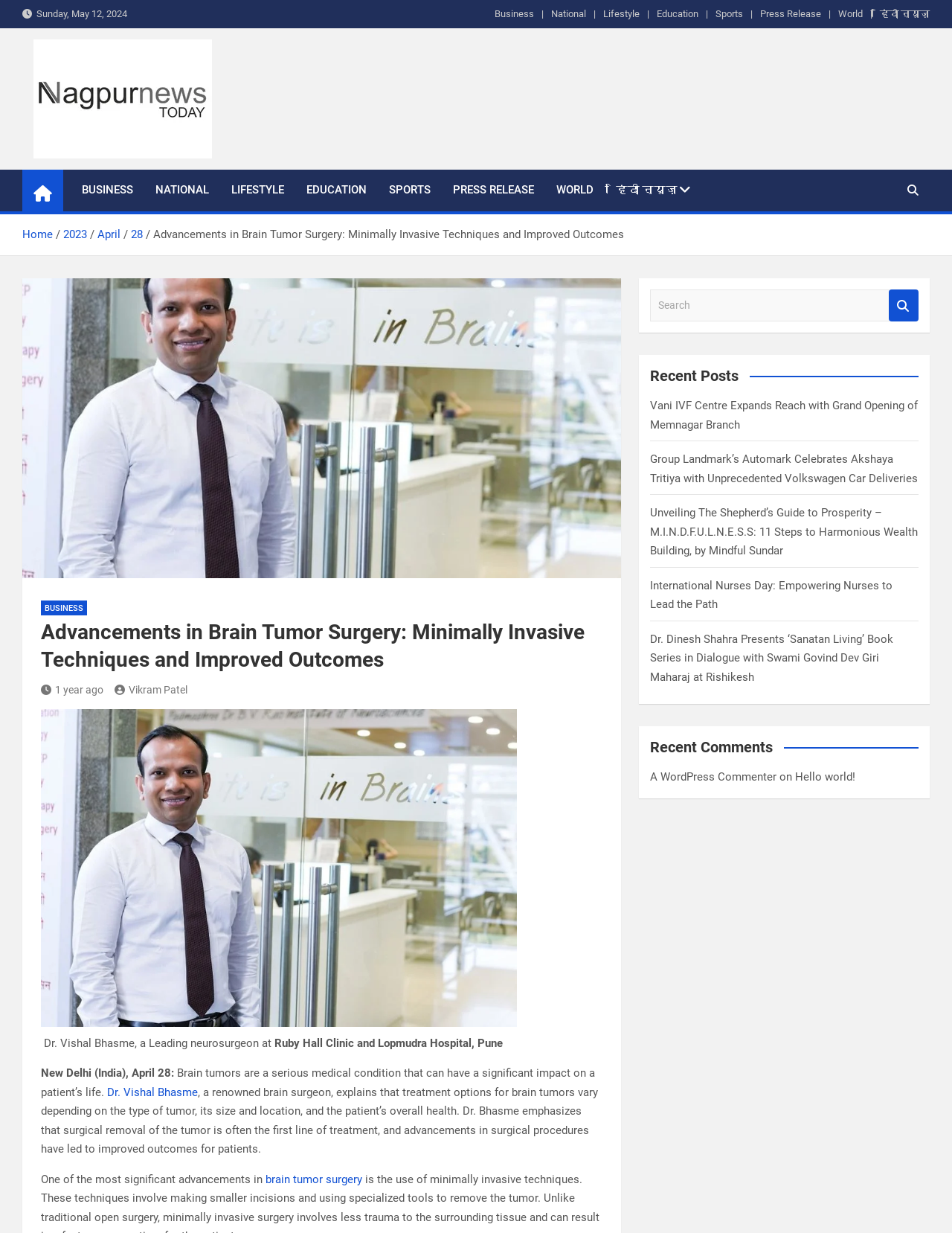Who is the author of the article?
Answer the question with a single word or phrase derived from the image.

Dr. Vishal Bhasme